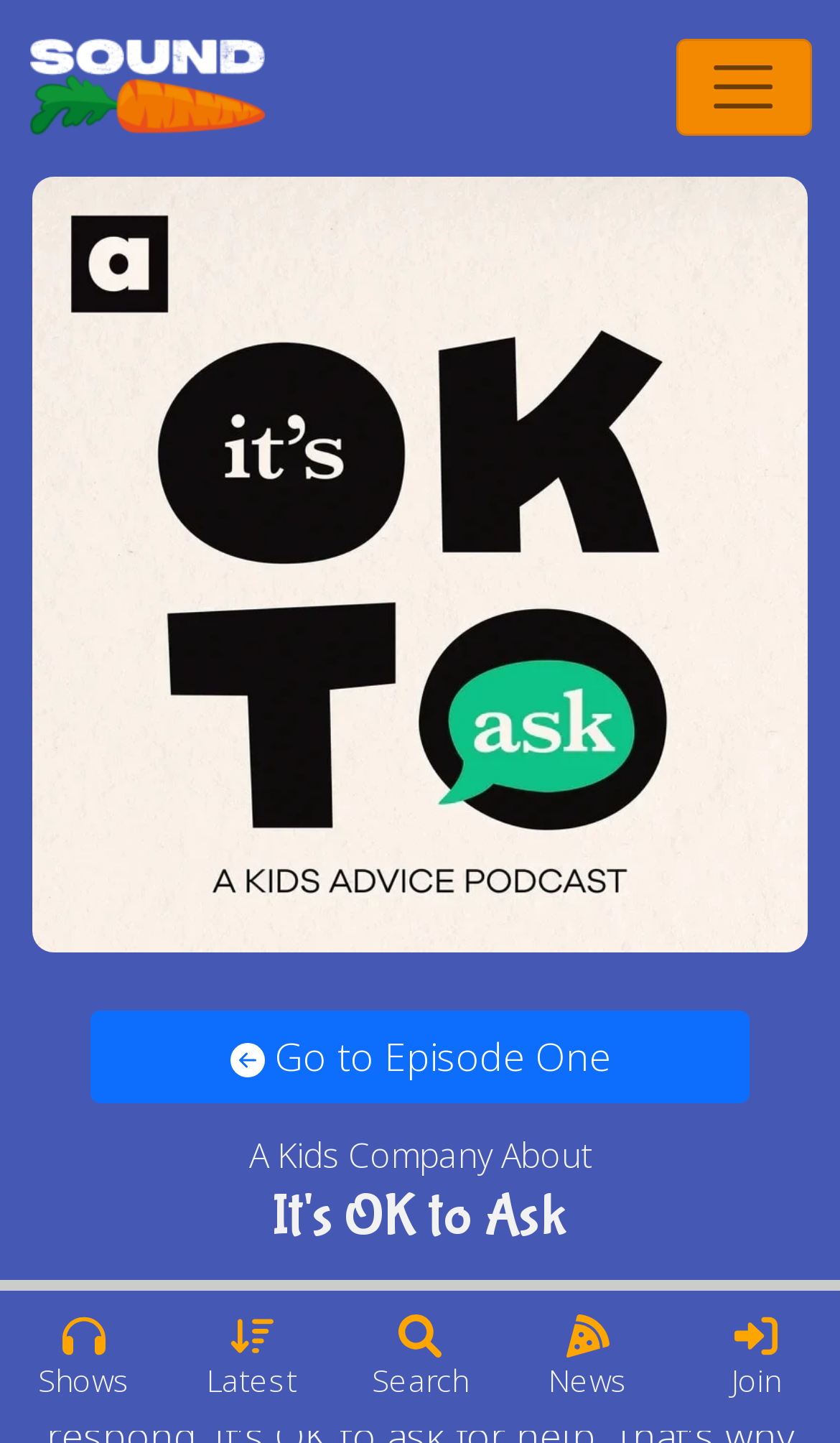How many links are there on the webpage?
Please craft a detailed and exhaustive response to the question.

There are six links on the webpage: 'Go to a list of Shows', 'Go to Episode One', 'Button to Shows page', 'Button to Topics page', 'Button to Search page', and 'Button to news and updates page'.